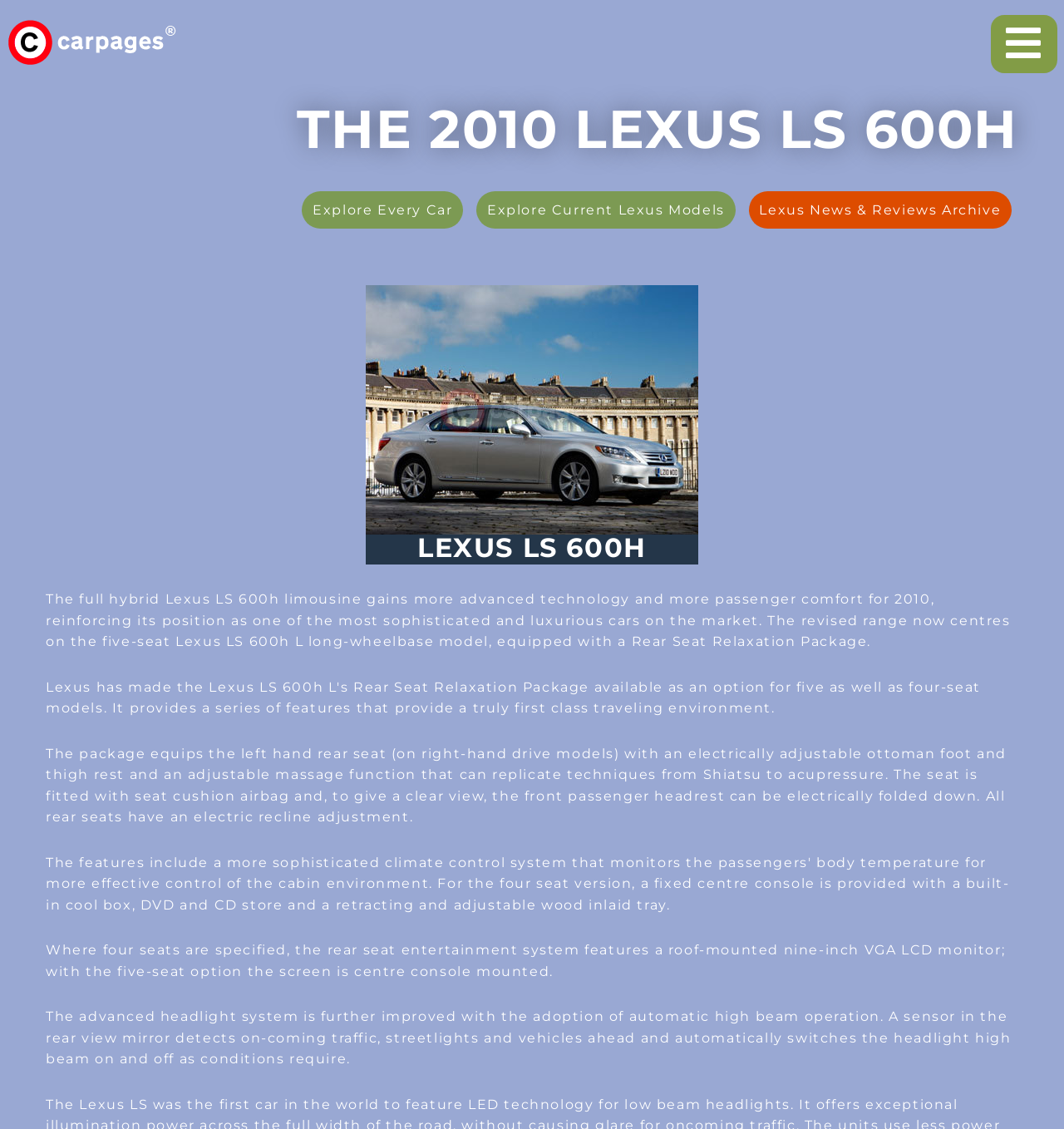Create a detailed description of the webpage's content and layout.

The webpage is about the 2010 Lexus LS 600h, a full hybrid limousine. At the top, there is a heading that reads "THE 2010 LEXUS LS 600H" in a prominent position. Below the heading, there are three links aligned horizontally, labeled "Explore Every Car", "Explore Current Lexus Models", and "Lexus News & Reviews Archive". 

To the right of these links, there is an image of the Lexus LS 600h, which takes up a significant portion of the page. Above the image, there is a static text "LEXUS LS 600H" in a smaller font size. 

Below the image, there are four paragraphs of text that provide detailed information about the car's features. The first paragraph explains that the revised range of the Lexus LS 600h now centers on the five-seat long-wheelbase model, equipped with a Rear Seat Relaxation Package. 

The second paragraph describes the features of the package, including an electrically adjustable ottoman foot and thigh rest, an adjustable massage function, and a seat cushion airbag. 

The third paragraph explains the rear seat entertainment system, which features a roof-mounted nine-inch VGA LCD monitor for four-seat models and a centre console-mounted screen for five-seat models. 

The fourth paragraph discusses the advanced headlight system, which includes automatic high beam operation that detects on-coming traffic, streetlights, and vehicles ahead and switches the headlight high beam on and off accordingly.